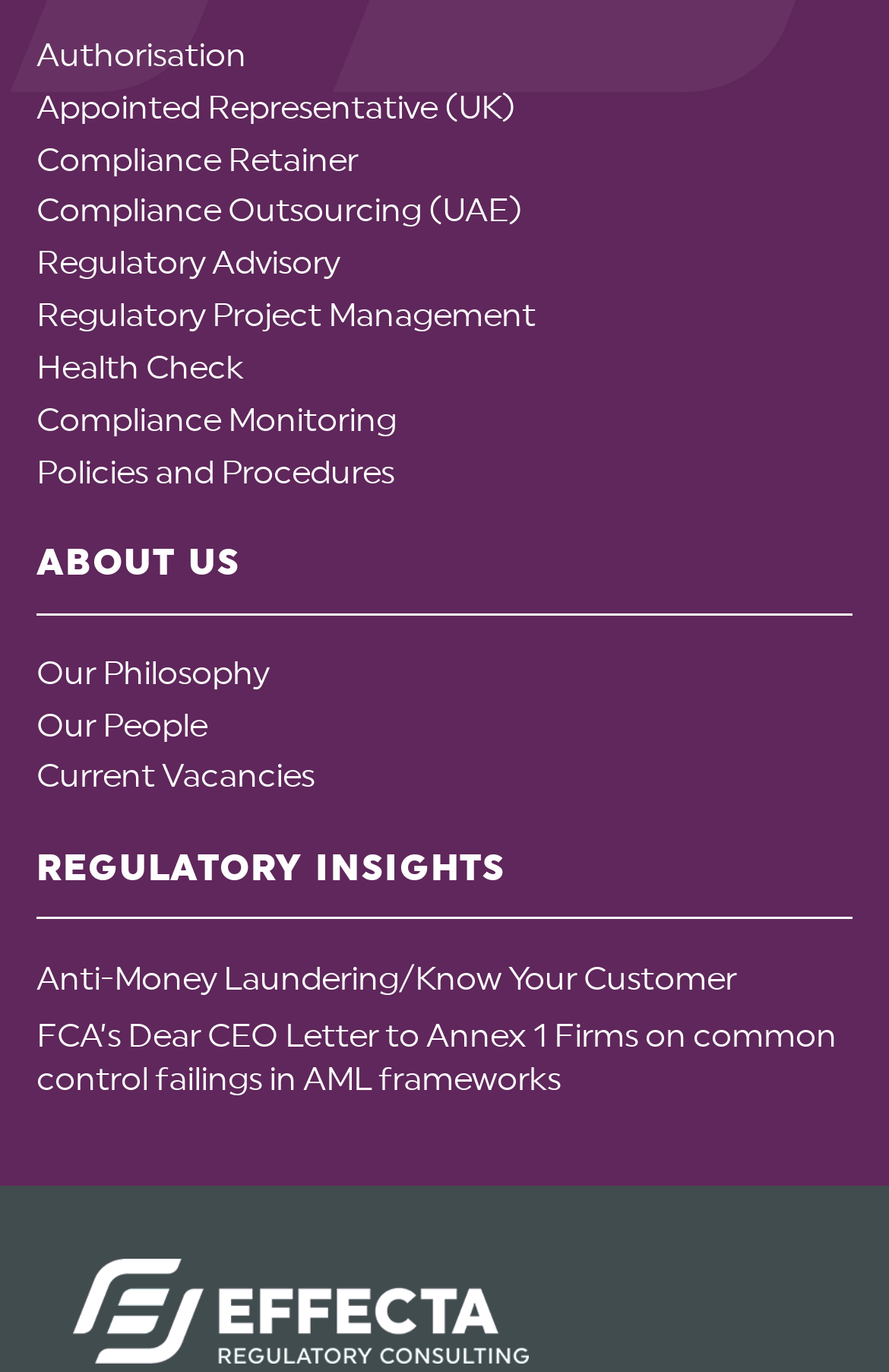Calculate the bounding box coordinates of the UI element given the description: "Our Philosophy".

[0.041, 0.475, 0.959, 0.504]